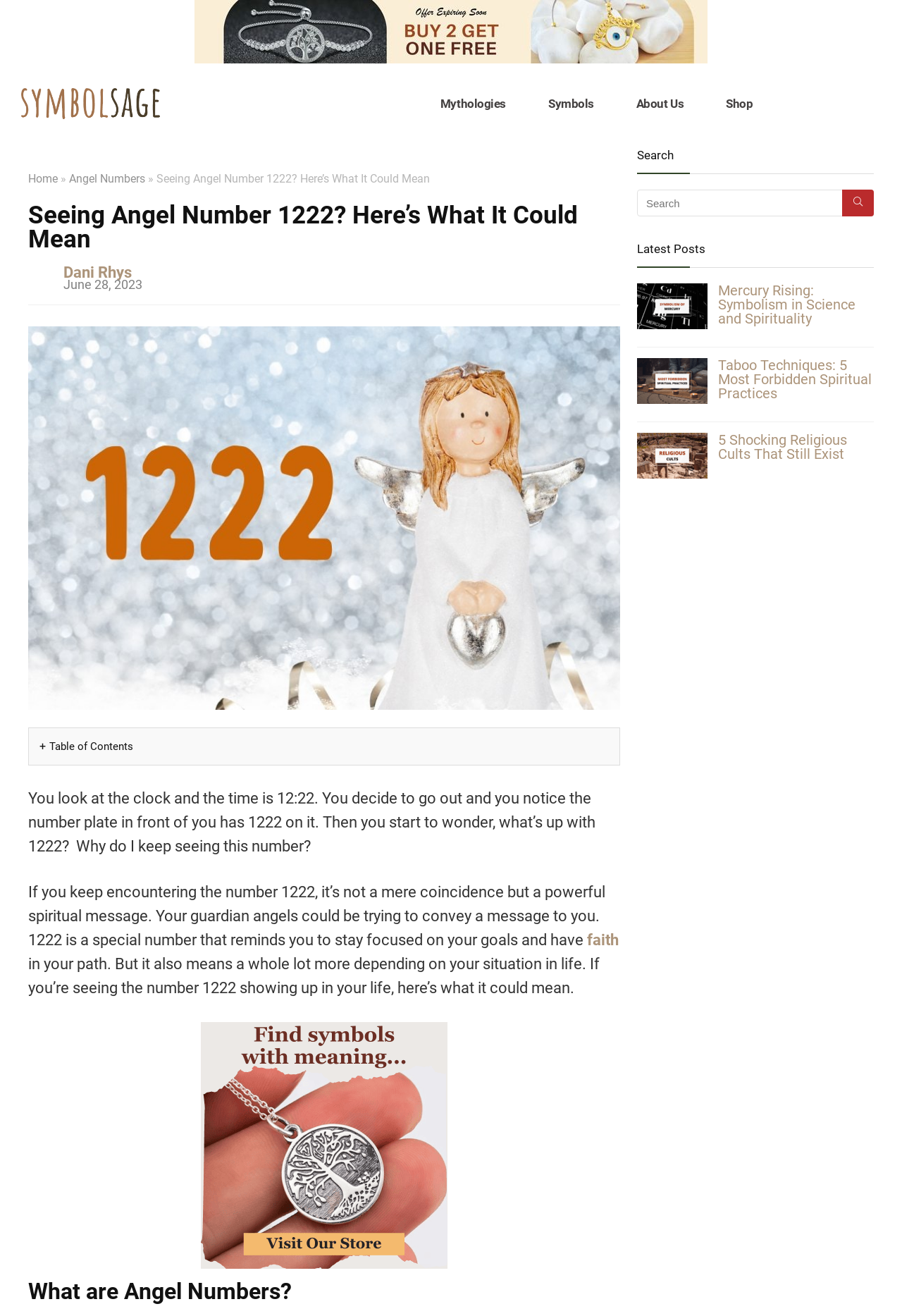How many latest posts are displayed on the webpage?
Using the visual information, respond with a single word or phrase.

3